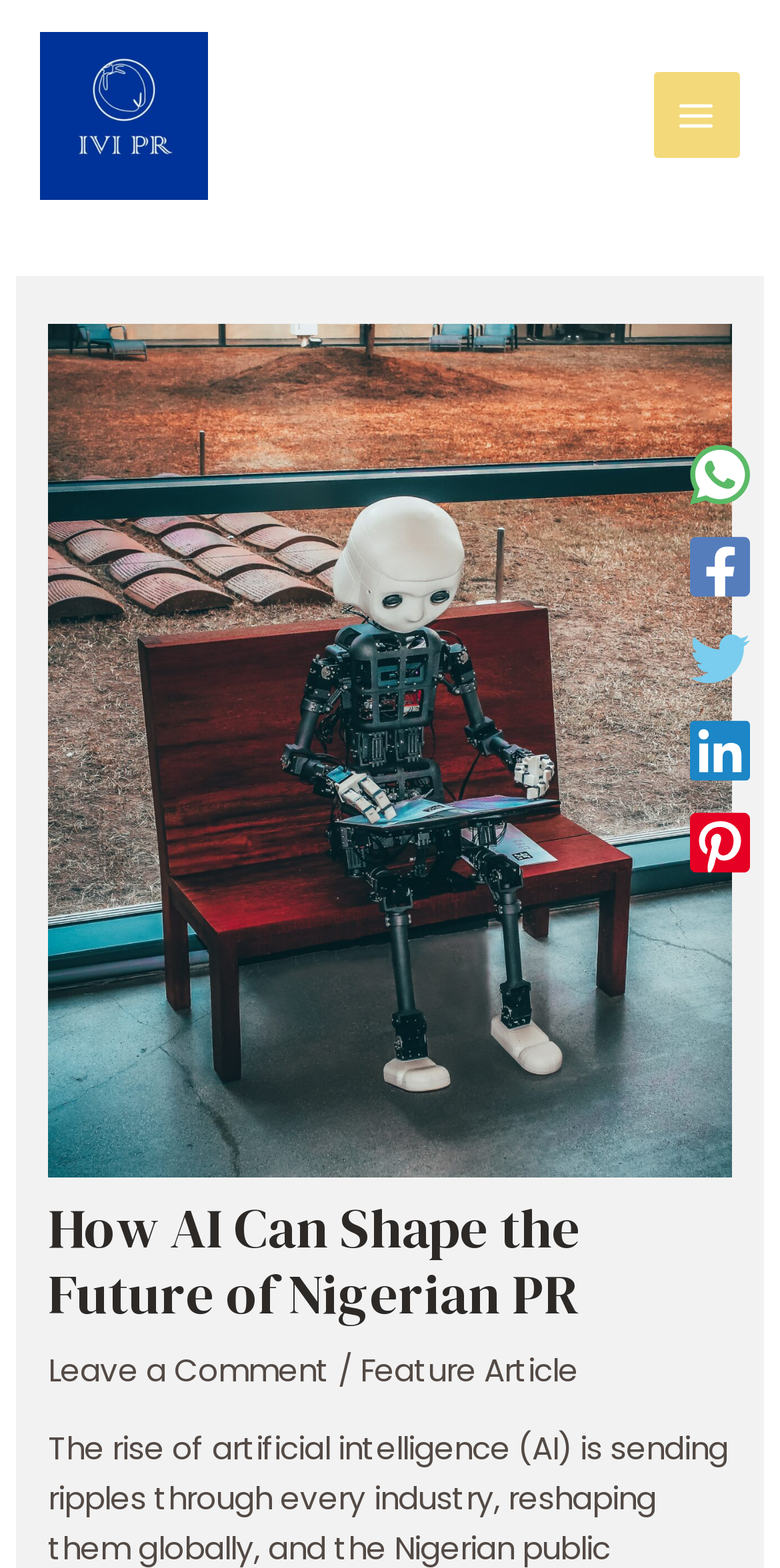Answer the question in one word or a short phrase:
What is the position of the 'Leave a Comment' link?

Below the heading